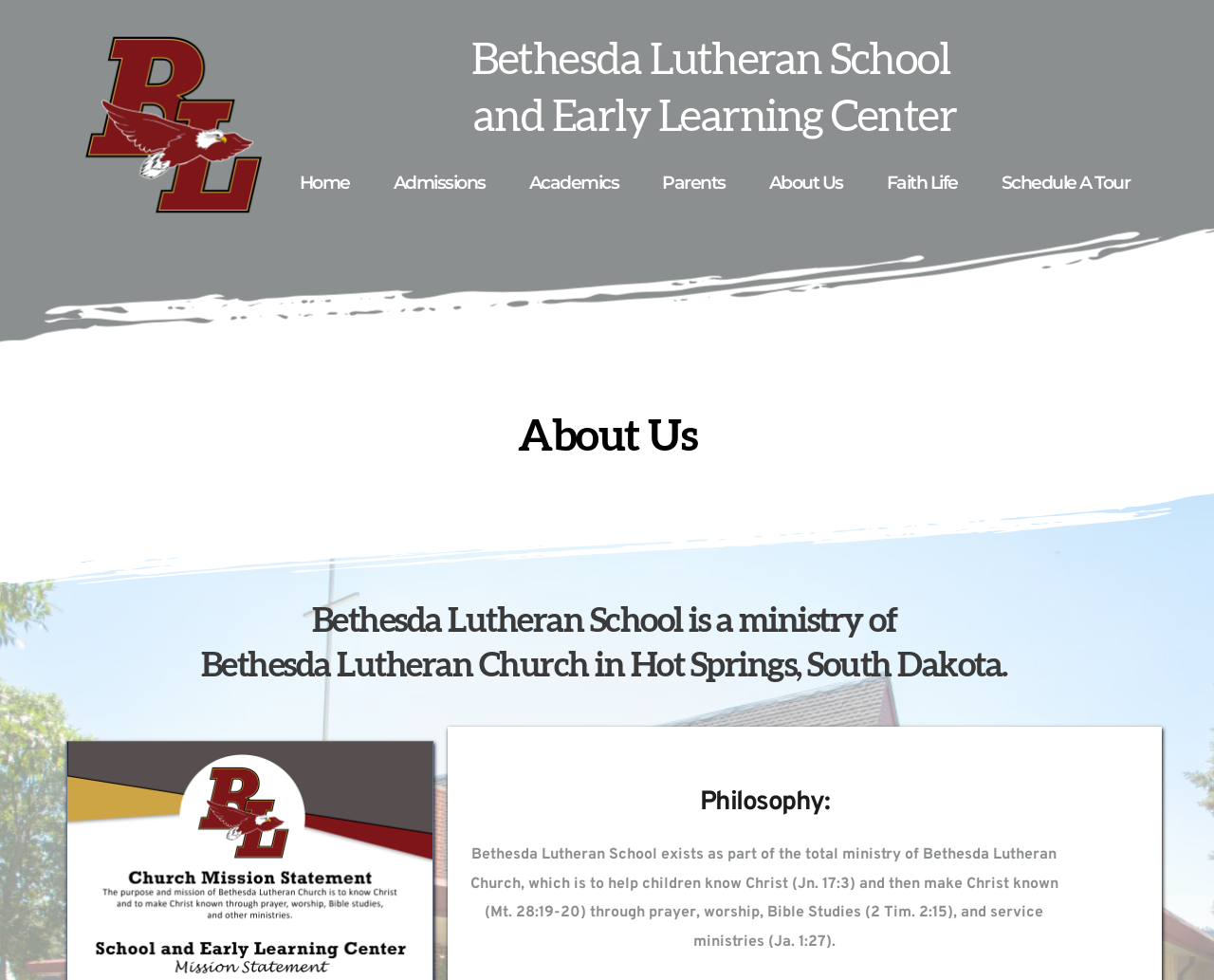Answer the question using only a single word or phrase: 
What is the location of the school?

Hot Springs, South Dakota